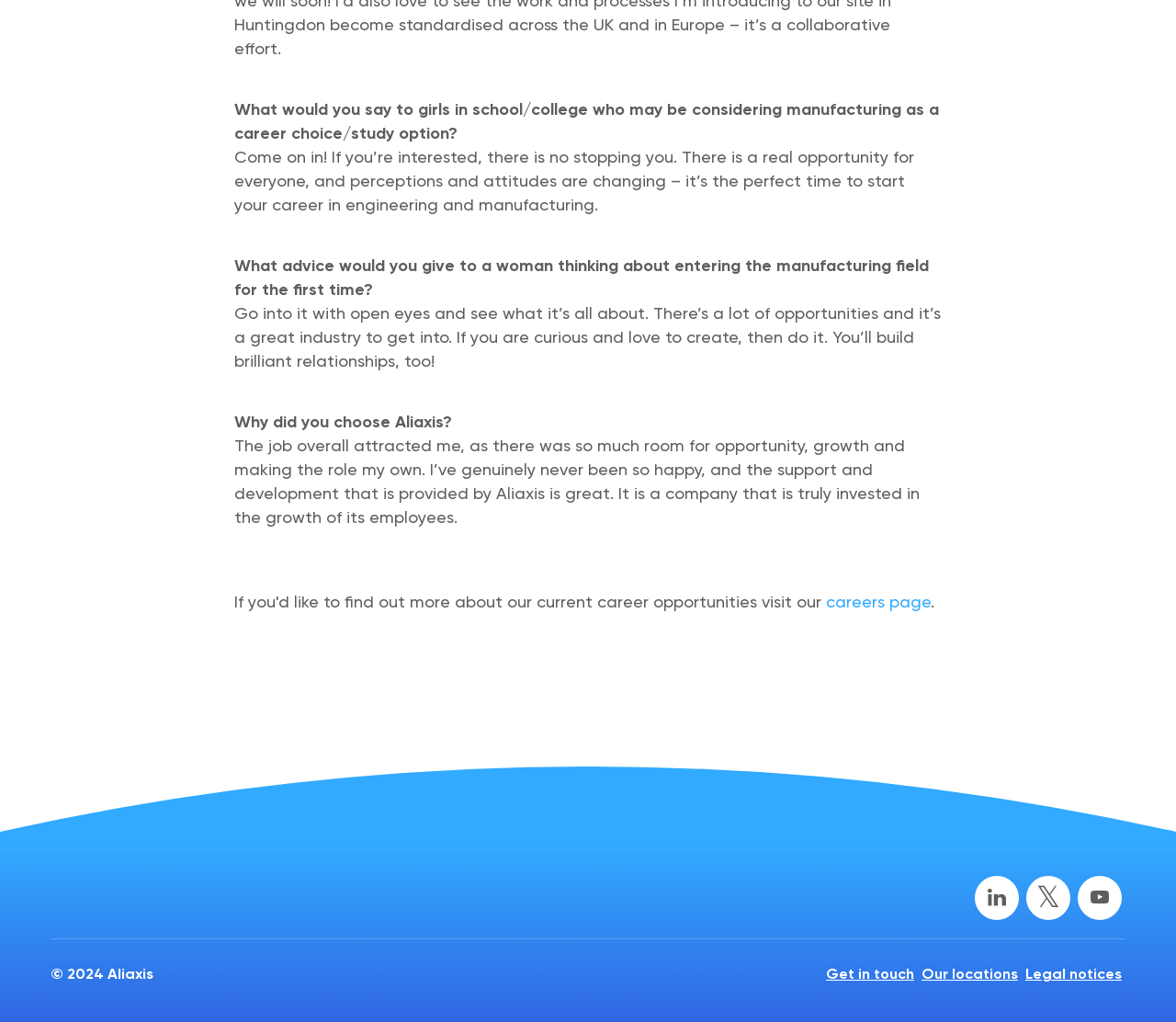What is the company name mentioned on the webpage?
Please provide a comprehensive answer based on the details in the screenshot.

The company name 'Aliaxis' is mentioned in the webpage, specifically in the text 'Why did you choose Aliaxis?' and also in the copyright notice '© 2024 Aliaxis' at the bottom of the page.